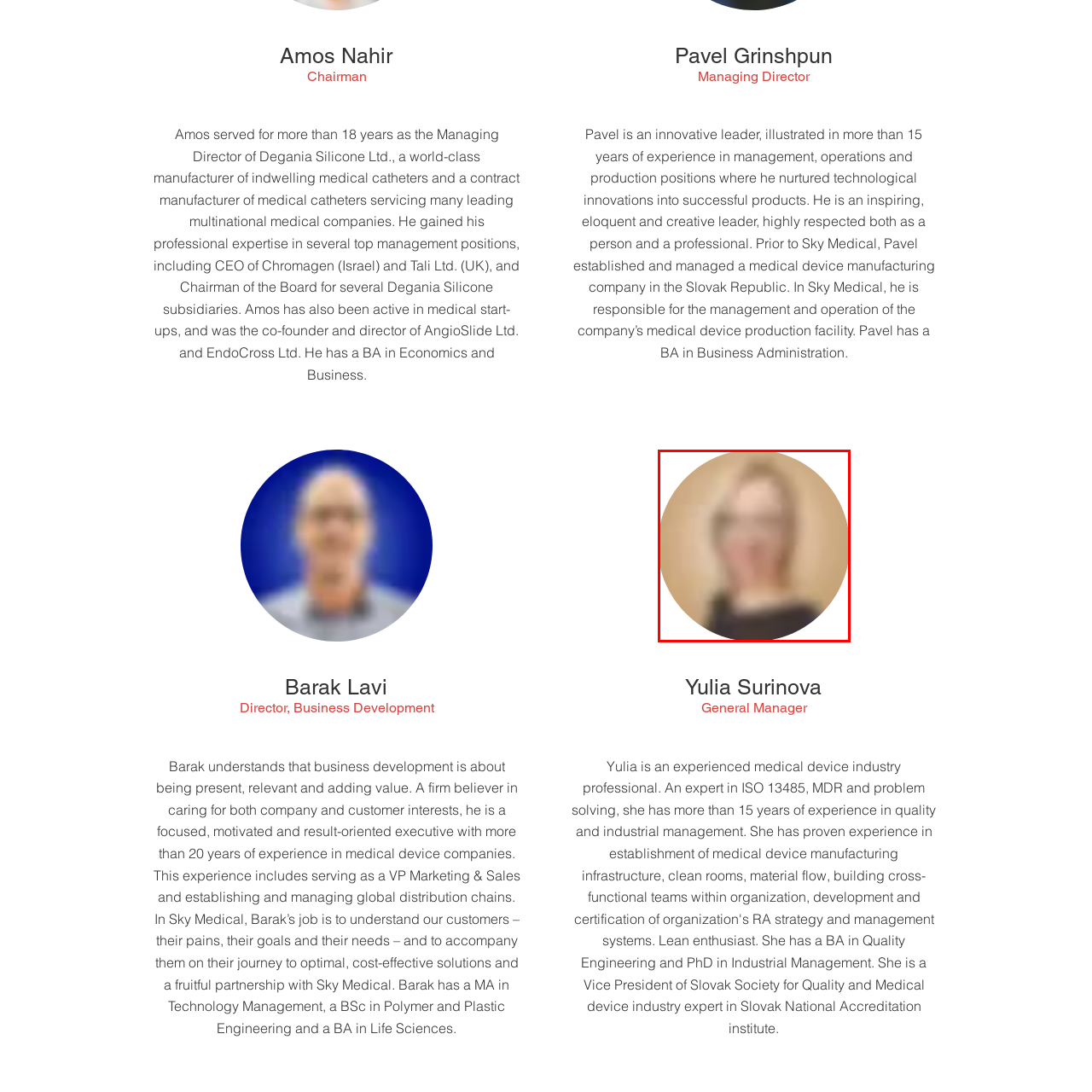Take a close look at the image outlined in red and answer the ensuing question with a single word or phrase:
What is the setting of the image?

Formal or professional